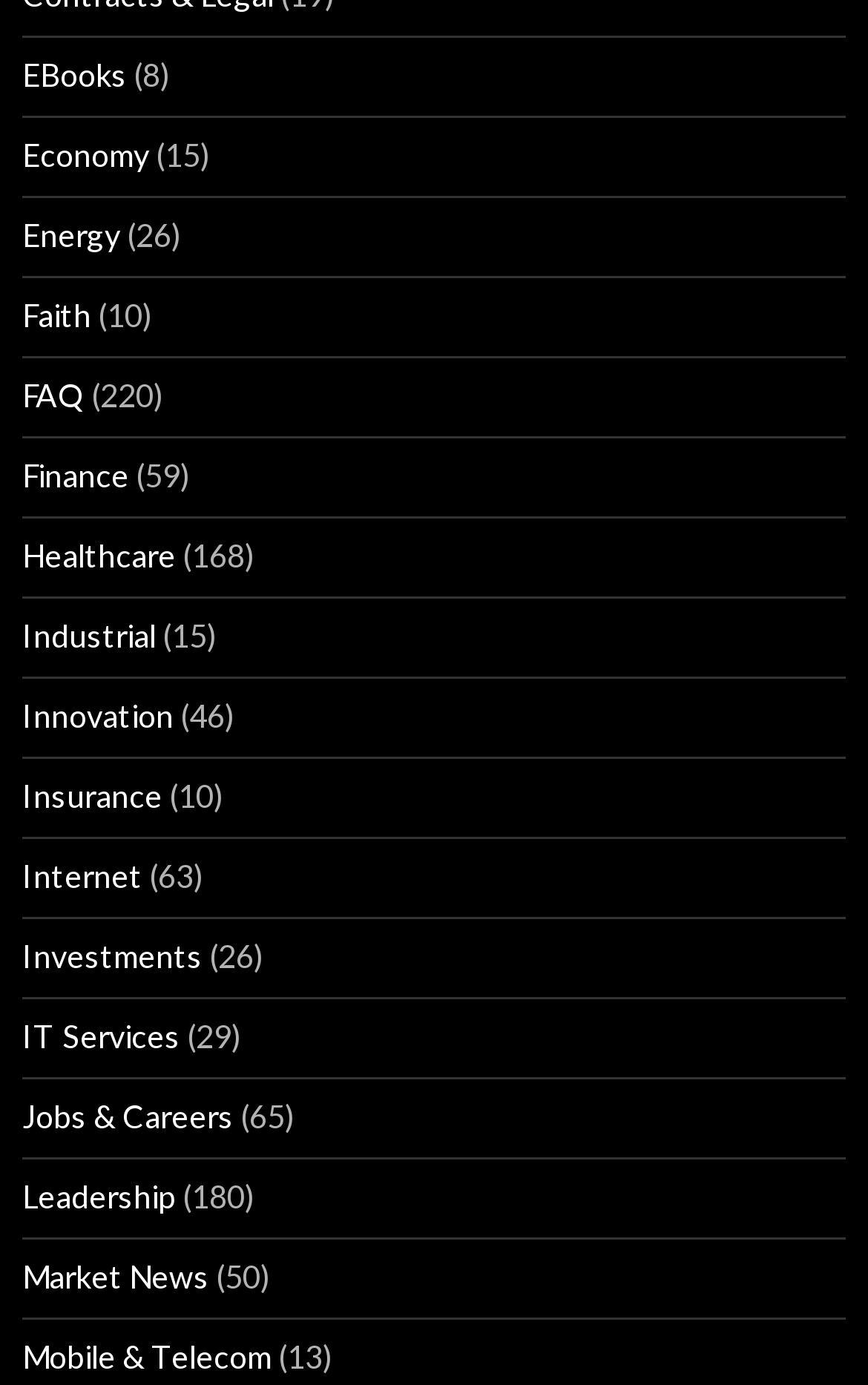Please identify the coordinates of the bounding box for the clickable region that will accomplish this instruction: "Explore Energy section".

[0.026, 0.156, 0.138, 0.183]